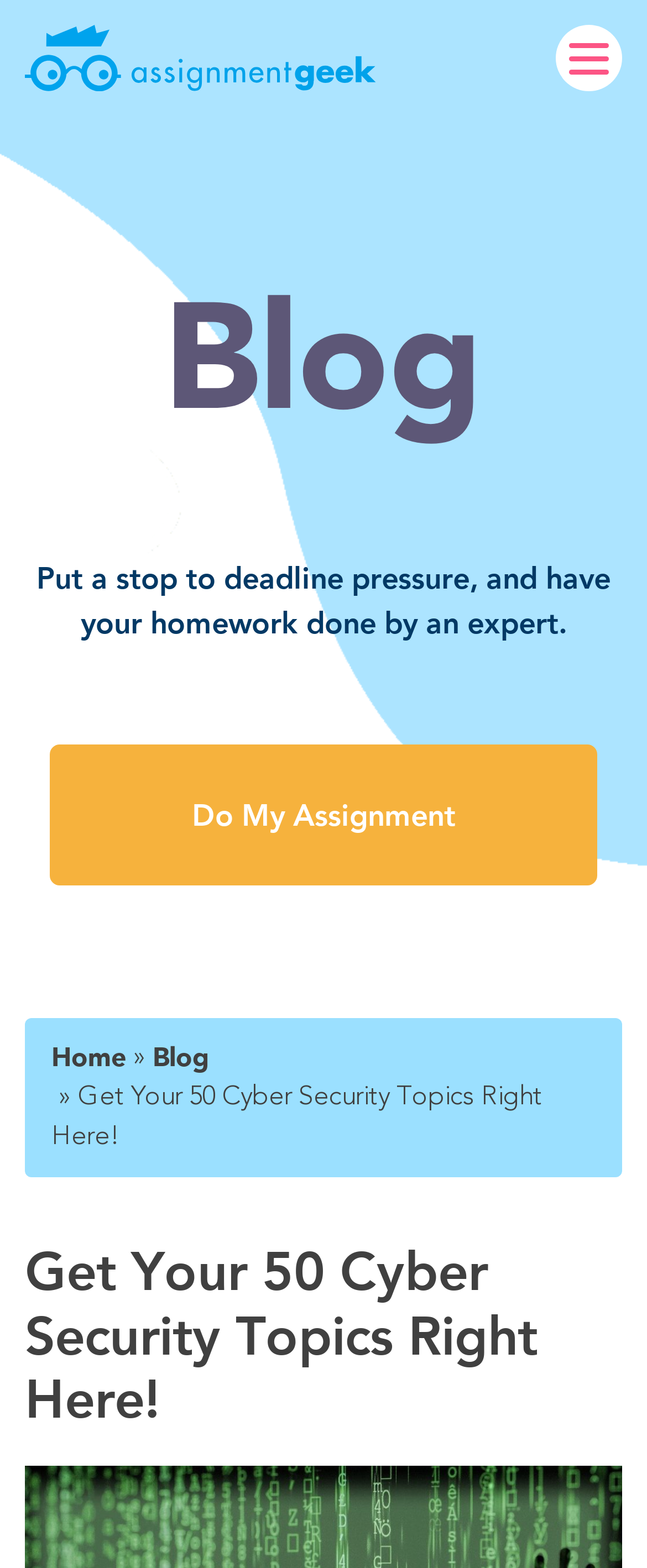Please identify the primary heading on the webpage and return its text.

Get Your 50 Cyber Security Topics Right Here!